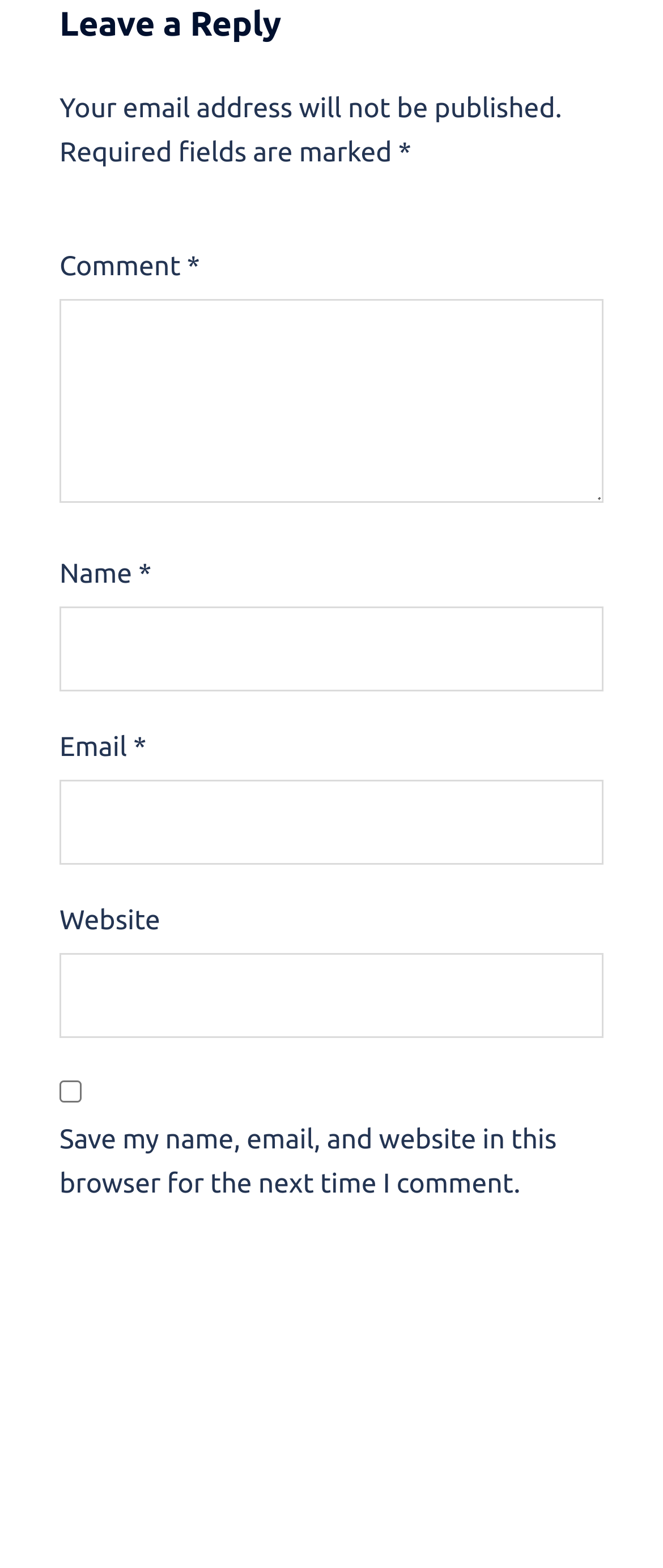Utilize the information from the image to answer the question in detail:
What is the purpose of the checkbox?

The checkbox is located below the 'Email' and 'Website' textboxes, and its label is 'Save my name, email, and website in this browser for the next time I comment.' This suggests that the purpose of the checkbox is to save the user's comment information for future use.